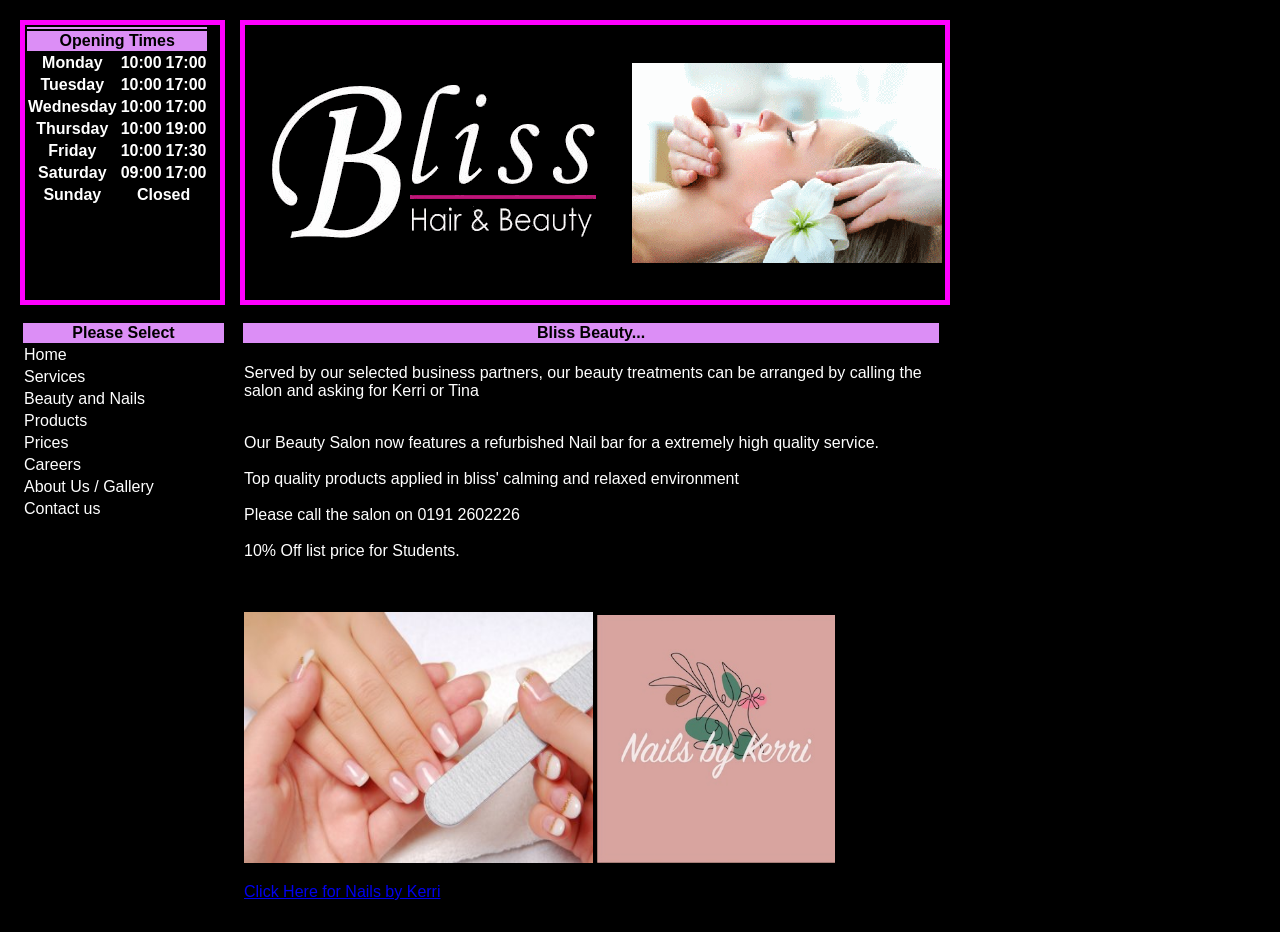Using the given description, provide the bounding box coordinates formatted as (top-left x, top-left y, bottom-right x, bottom-right y), with all values being floating point numbers between 0 and 1. Description: Careers

[0.019, 0.489, 0.063, 0.508]